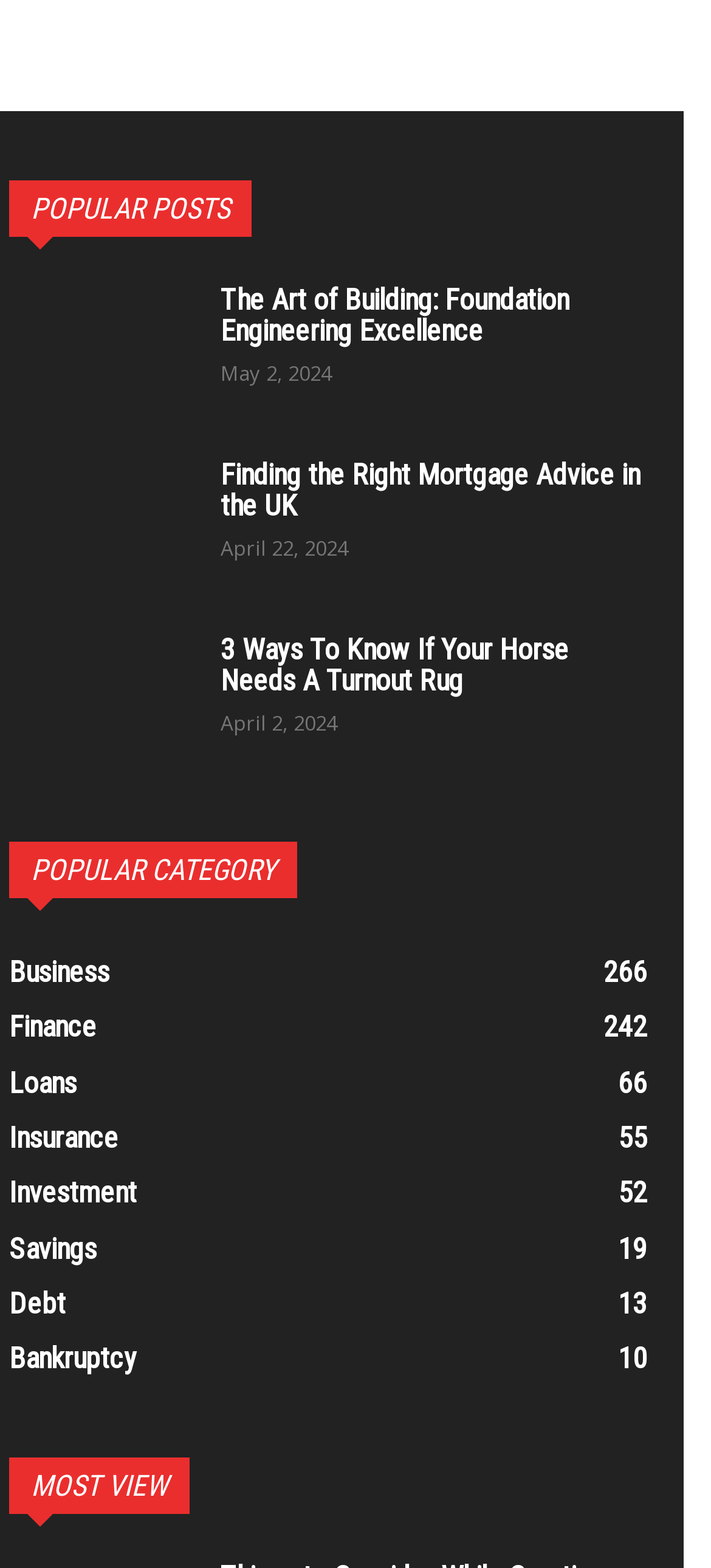Please identify the coordinates of the bounding box for the clickable region that will accomplish this instruction: "check most viewed posts".

[0.013, 0.929, 0.91, 0.965]